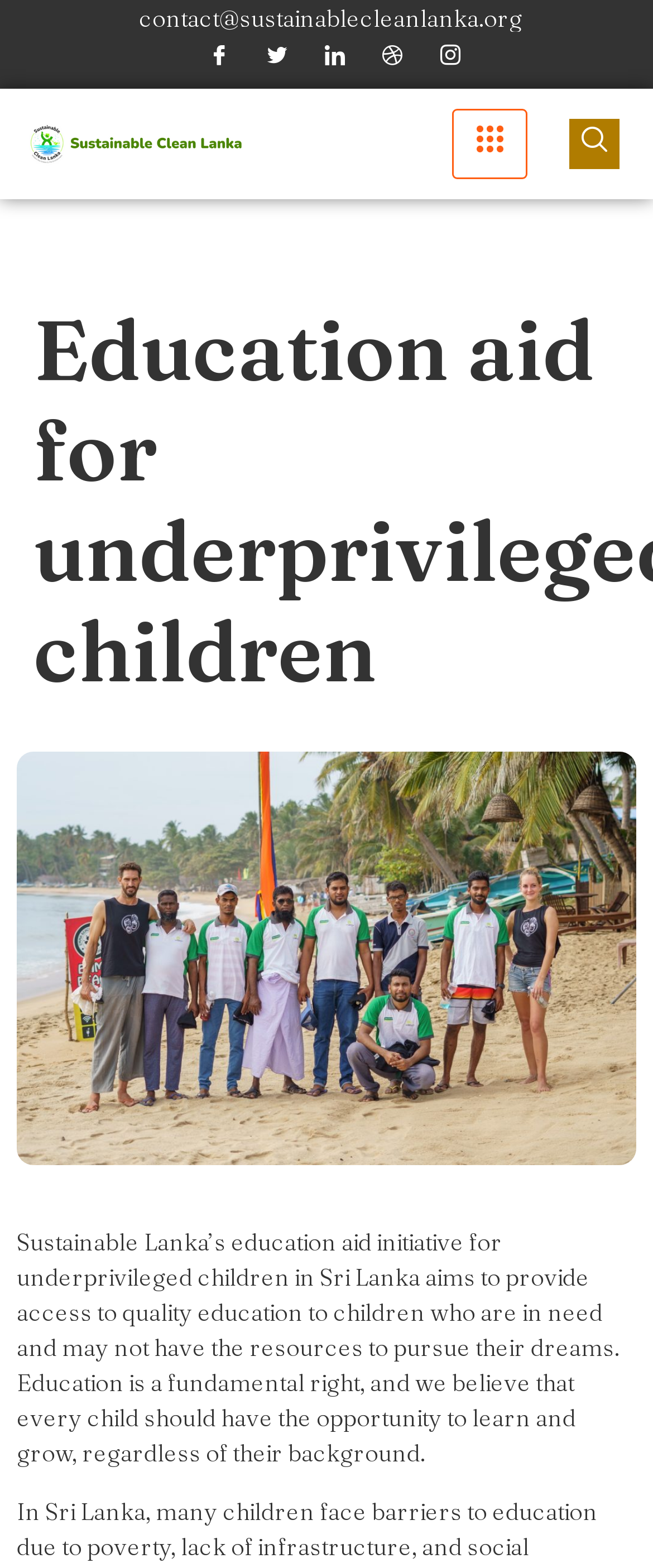Explain the webpage in detail.

The webpage is about Sustainable Clean Sri Lanka's education aid initiative for underprivileged children in Sri Lanka. At the top left, there is an image of Sustainable Clean Sri Lanka's logo. Below the logo, there is a row of social media links, including Facebook, Twitter, LinkedIn, Dribble, and Instagram, aligned horizontally. 

To the right of the social media links, there is a hamburger icon button and a search button. Above these buttons, there is a header section that spans the width of the page, containing a heading that reads "Education aid for underprivileged children". 

Below the header, there is a paragraph of text that explains the organization's mission to provide access to quality education to underprivileged children in Sri Lanka, emphasizing that education is a fundamental right and every child should have the opportunity to learn and grow regardless of their background. 

At the top right, there is a contact email address, "contact@sustainablecleanlanka.org", displayed prominently.